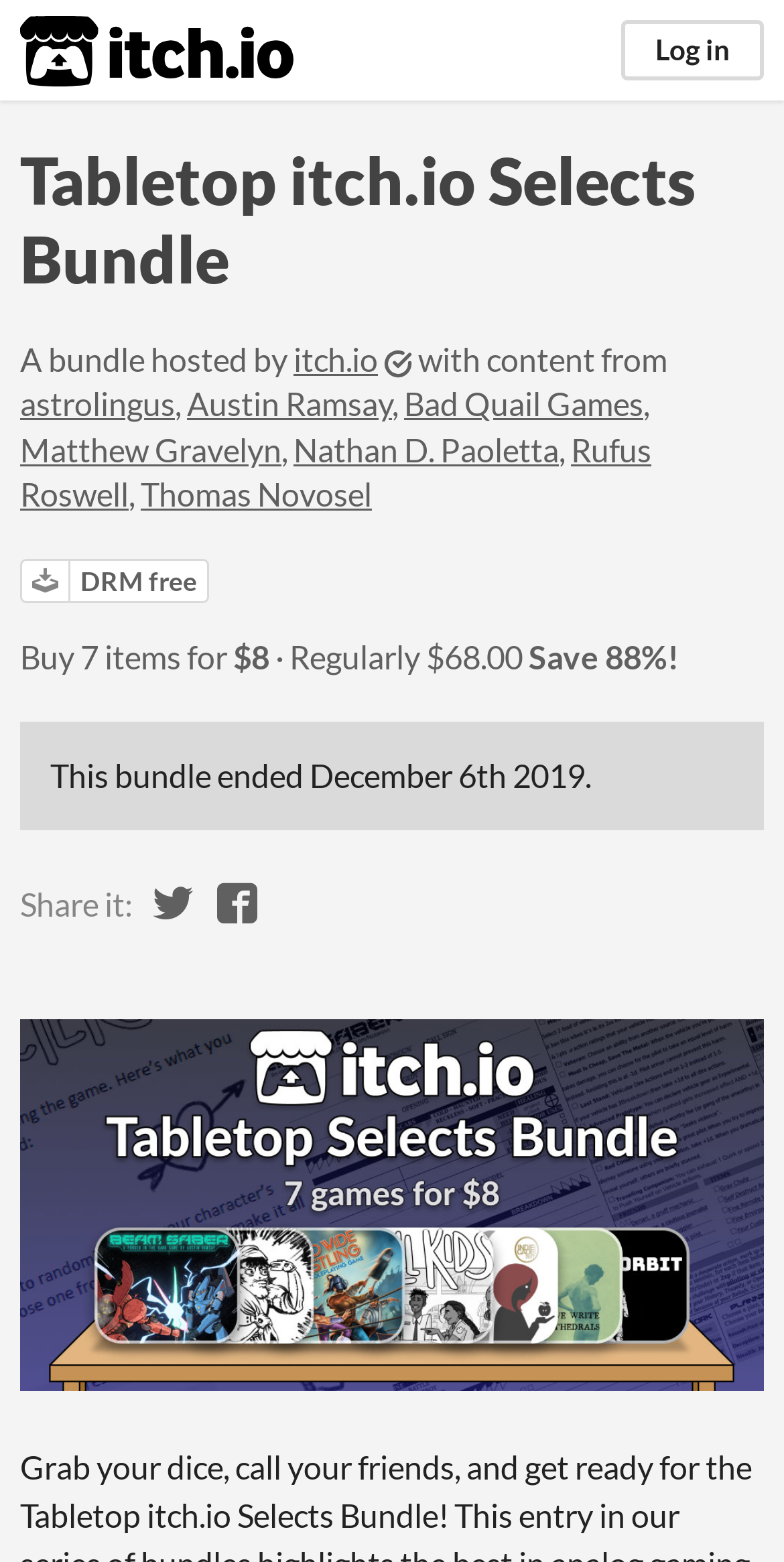Locate the bounding box coordinates of the element that should be clicked to fulfill the instruction: "View itch.io profile".

[0.374, 0.218, 0.482, 0.242]